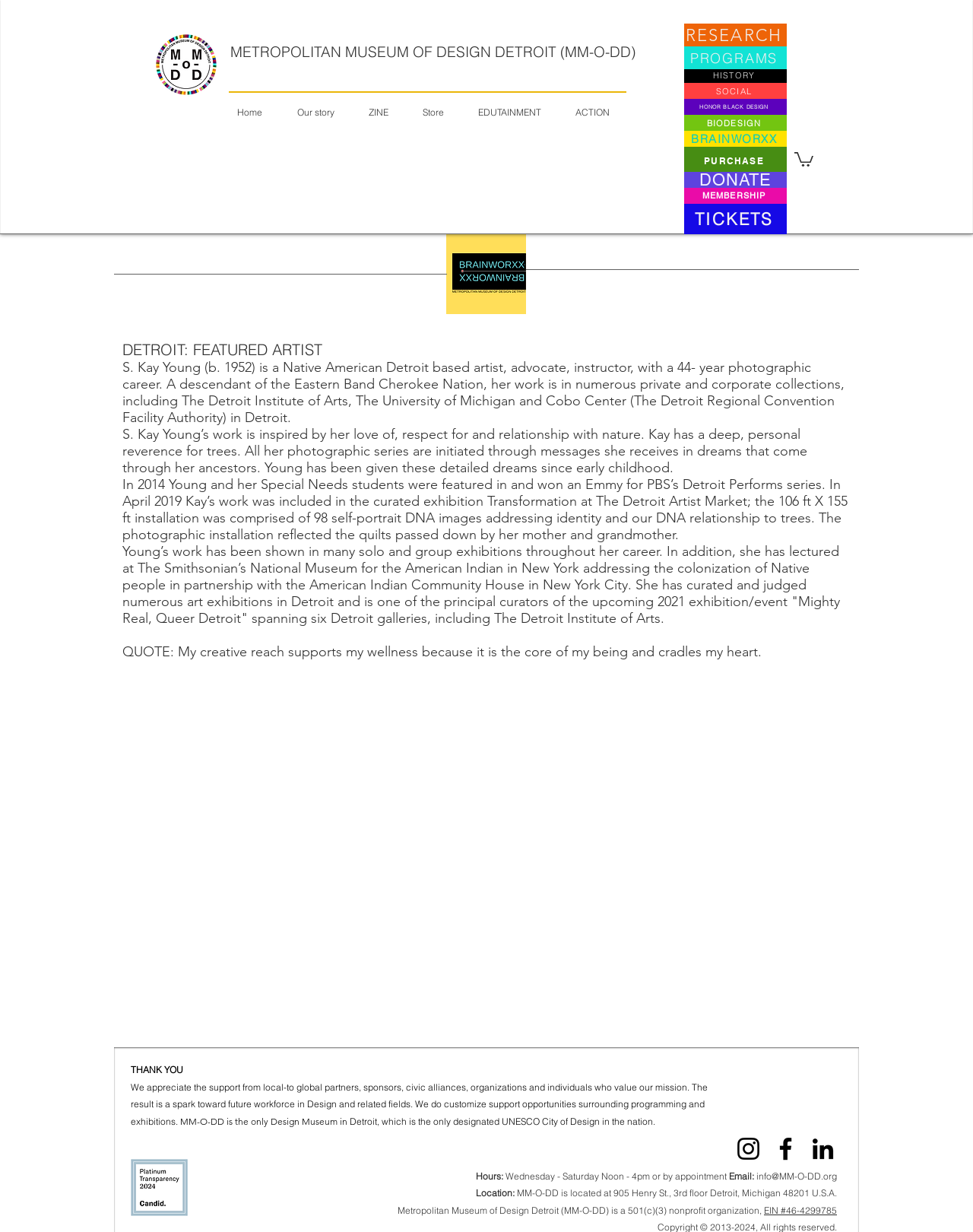Determine the bounding box coordinates for the clickable element to execute this instruction: "Contact the museum via email". Provide the coordinates as four float numbers between 0 and 1, i.e., [left, top, right, bottom].

[0.777, 0.95, 0.86, 0.959]